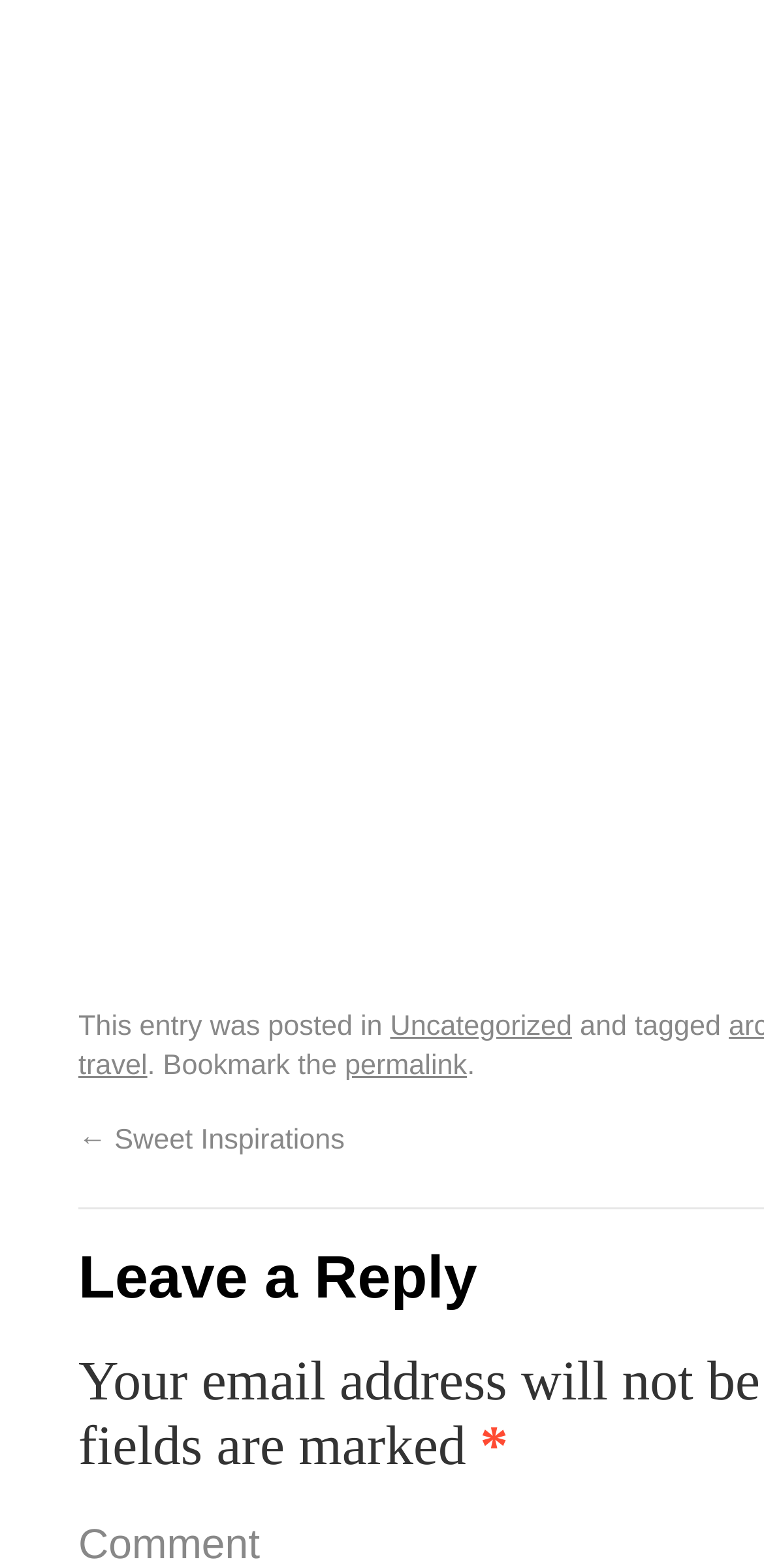Using the format (top-left x, top-left y, bottom-right x, bottom-right y), and given the element description, identify the bounding box coordinates within the screenshot: permalink

[0.451, 0.717, 0.611, 0.737]